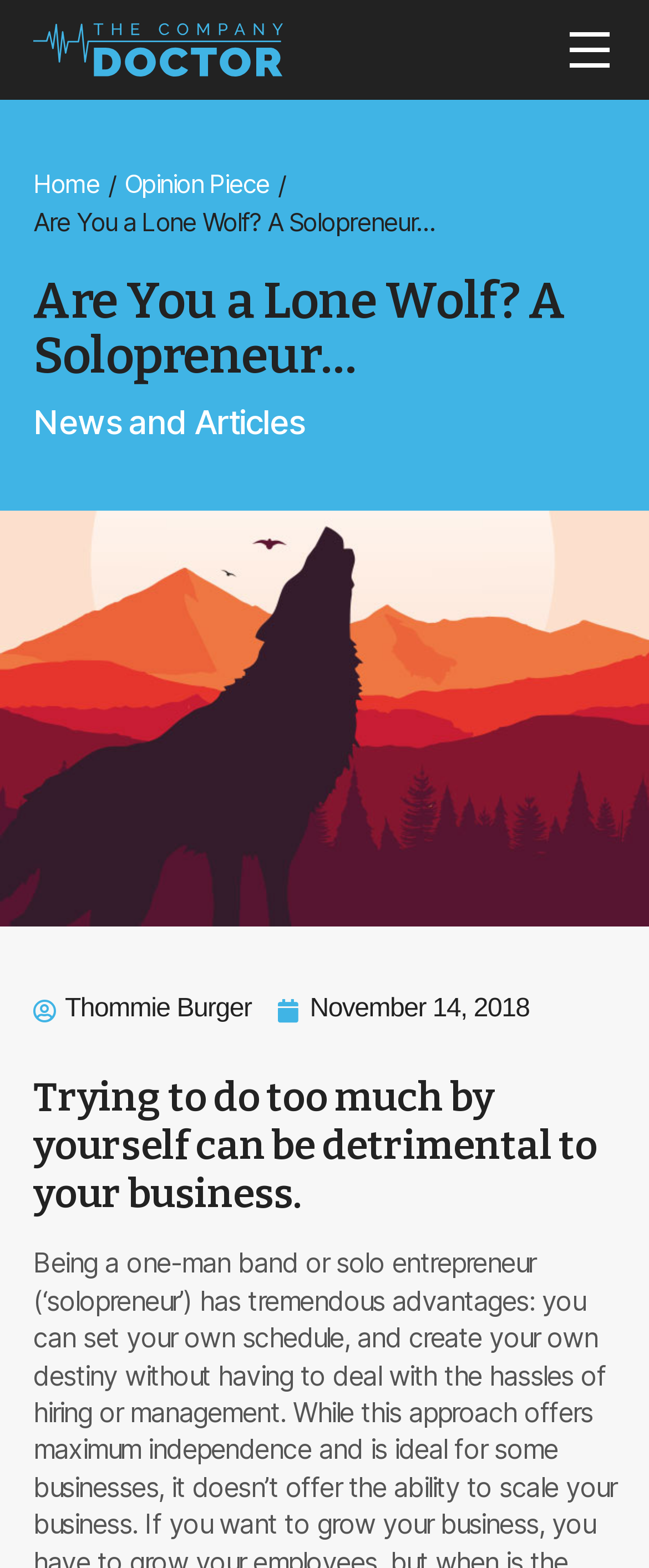What is the author of the article?
Could you please answer the question thoroughly and with as much detail as possible?

I found the author's name by looking at the link element with the text 'Thommie Burger' which is located below the article title and above the publication date.